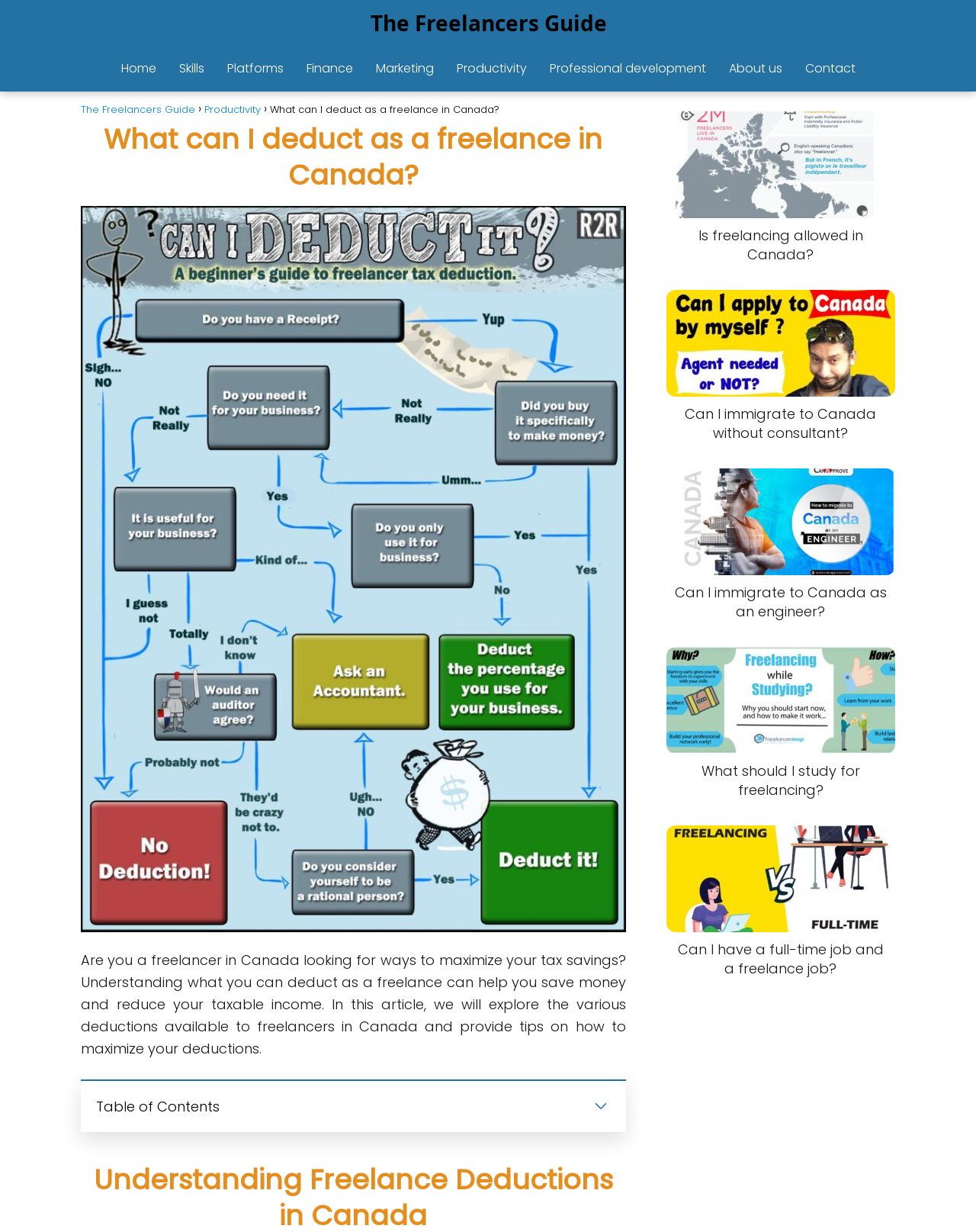Determine the bounding box coordinates for the element that should be clicked to follow this instruction: "Read the article 'Is freelancing allowed in Canada?'". The coordinates should be given as four float numbers between 0 and 1, in the format [left, top, right, bottom].

[0.683, 0.09, 0.917, 0.214]